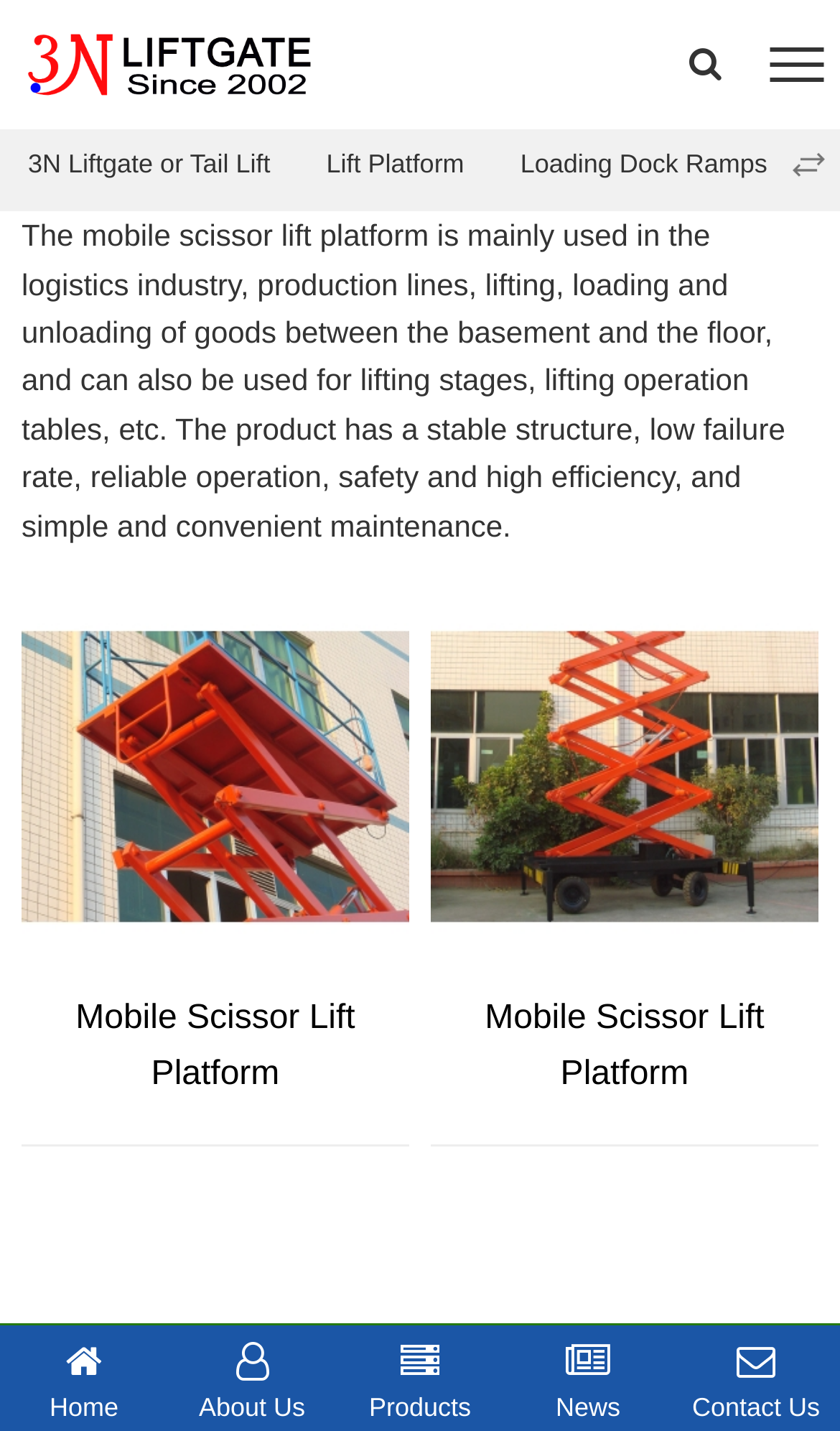What is the benefit of the mobile scissor lift platform?
Refer to the image and answer the question using a single word or phrase.

High efficiency